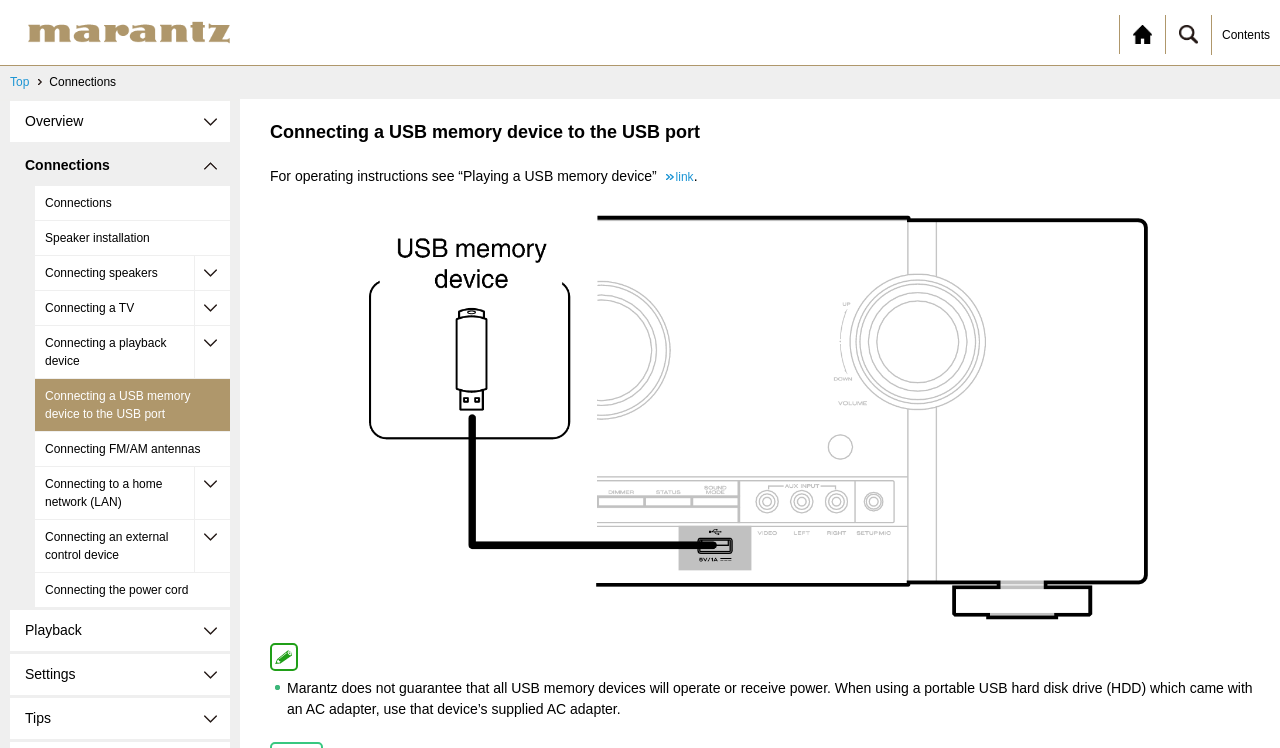Offer a detailed account of what is visible on the webpage.

This webpage is about connecting a USB memory device to the USB port SR5015. At the top left corner, there is a logo image. On the top right corner, there is a link to the contents page. Below the logo, there are several links to different sections, including "Top", "Connections", "Overview", and others. 

The main content of the page is divided into several sections. The first section is titled "Connecting a USB memory device to the USB port" and has a brief description below it. This section is followed by an image illustrating the connection process. 

Below the image, there is a warning note stating that Marantz does not guarantee that all USB memory devices will operate or receive power, and provides additional guidance for using a portable USB hard disk drive. 

On the left side of the page, there are several links to other related topics, including "Speaker installation", "Connecting speakers", "Connecting a TV", and others. These links are organized into three categories: "Connections", "Playback", and "Settings".